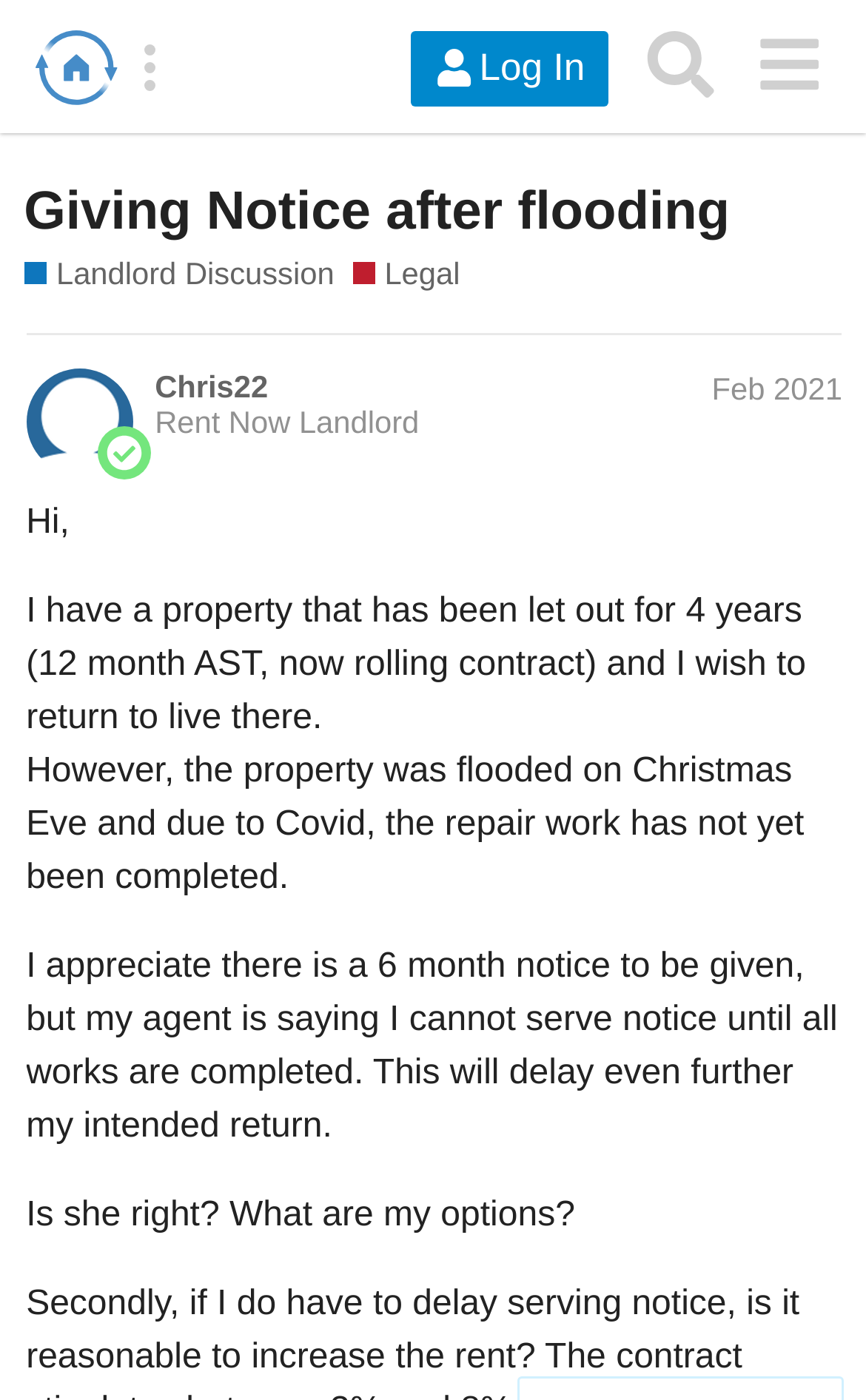Please determine the main heading text of this webpage.

Giving Notice after flooding